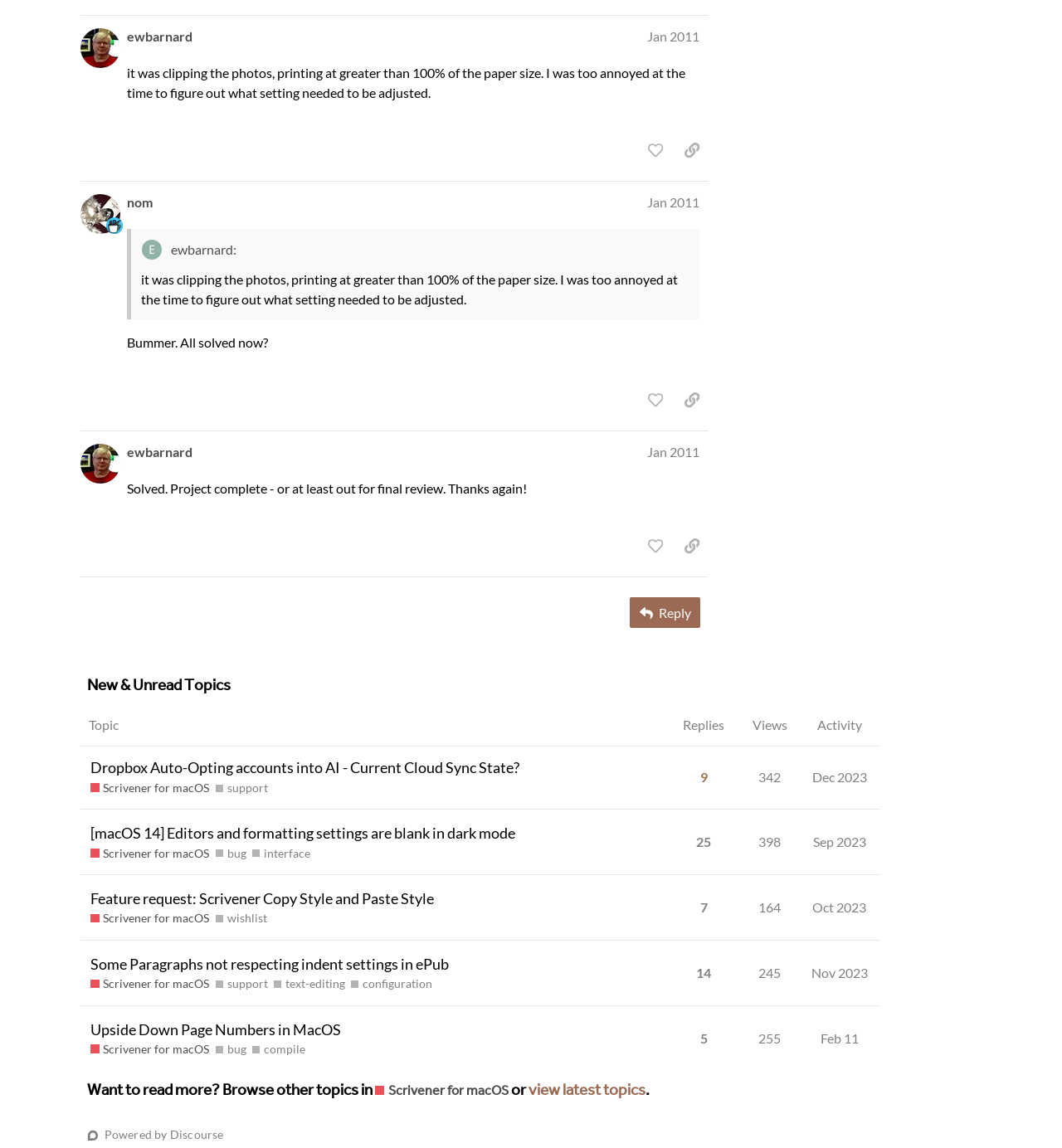What is the function of the 'like this post' button?
Give a thorough and detailed response to the question.

The 'like this post' button is located below each post, and its function is to allow users to express their approval or appreciation for a particular post. This is evident from its position and the context of the surrounding elements, which are related to interacting with posts.